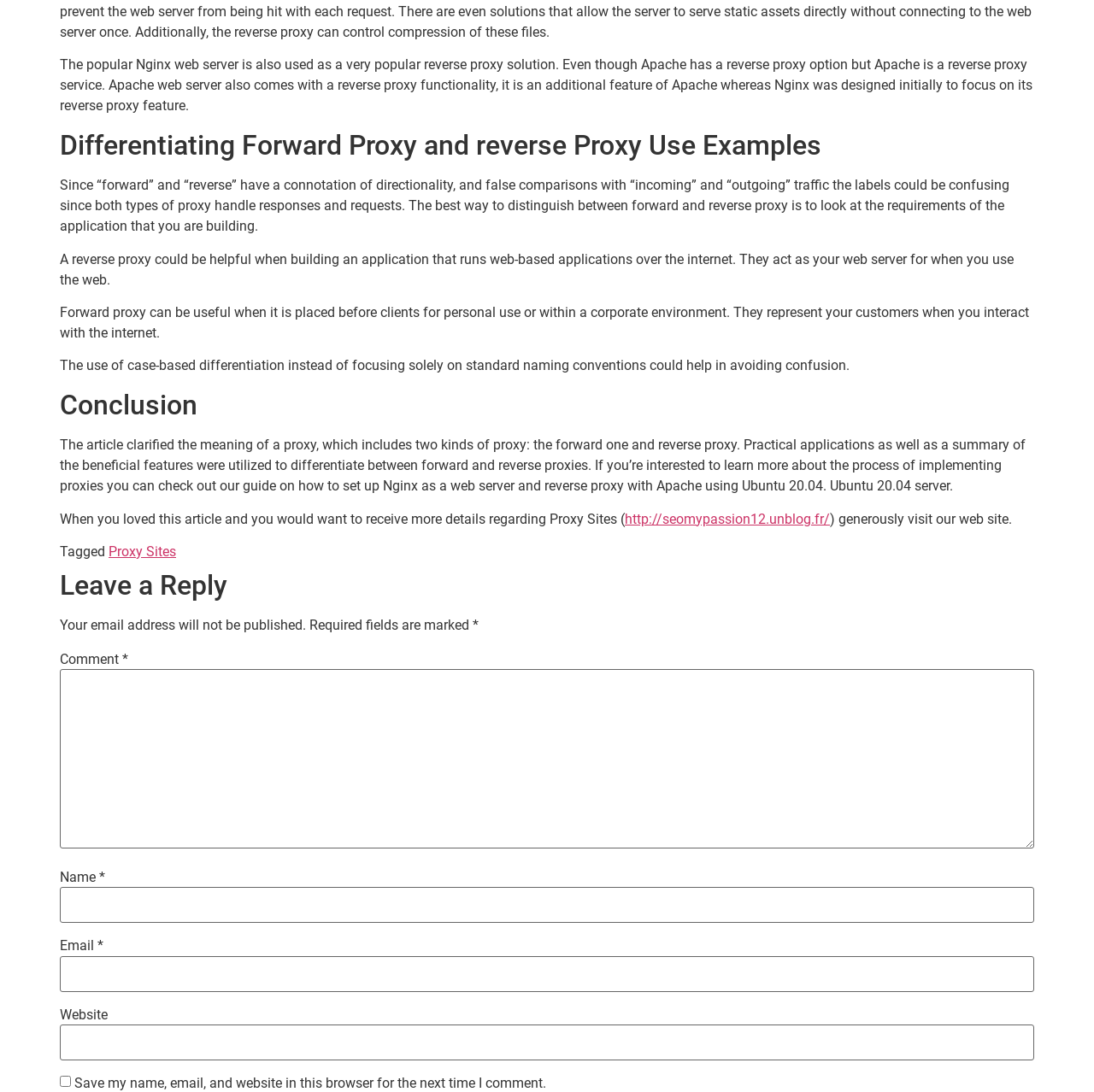What is the recommended way to set up Nginx as a web server and reverse proxy?
Give a single word or phrase as your answer by examining the image.

Using Ubuntu 20.04